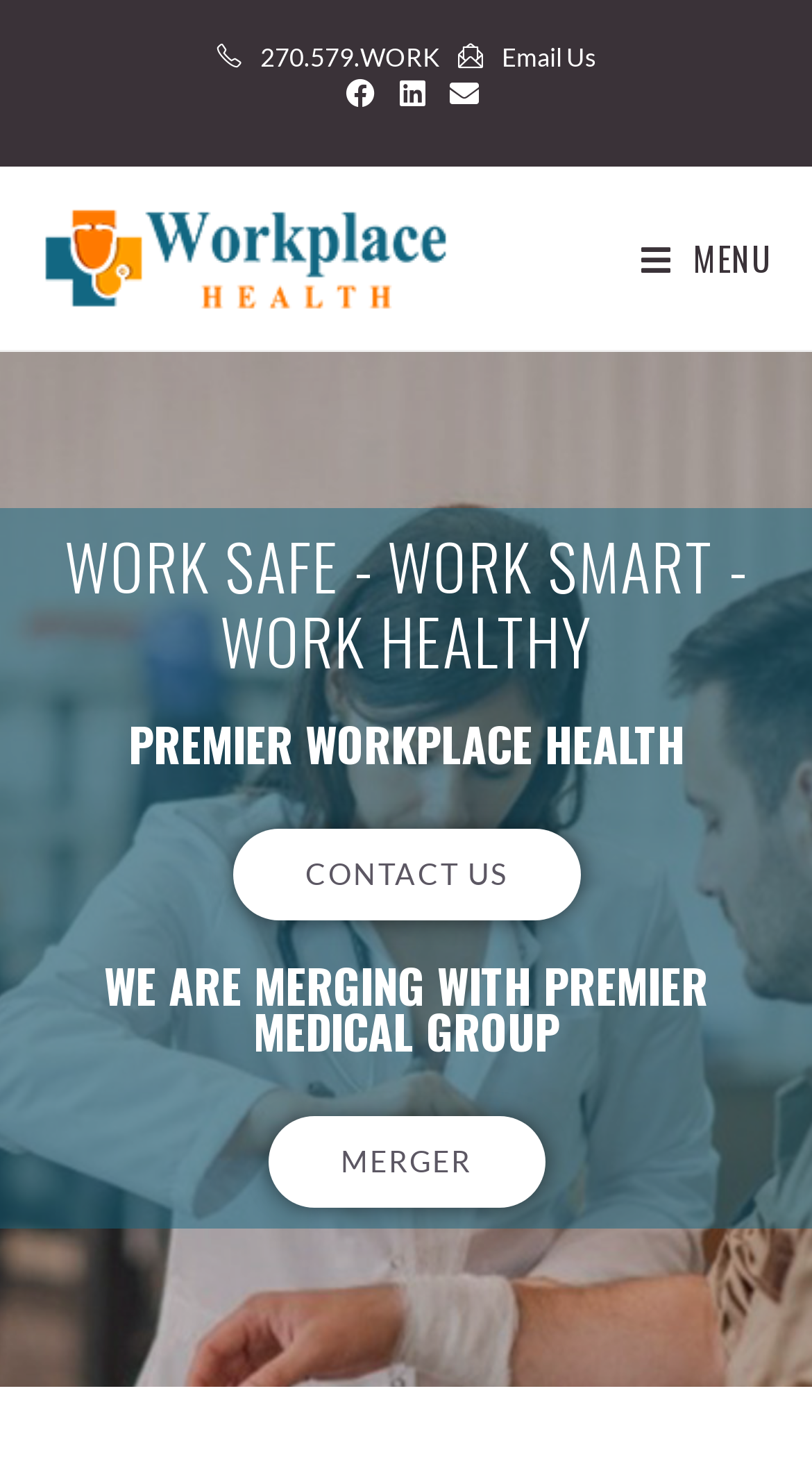Generate the text content of the main heading of the webpage.

PREMIER WORKPLACE HEALTH